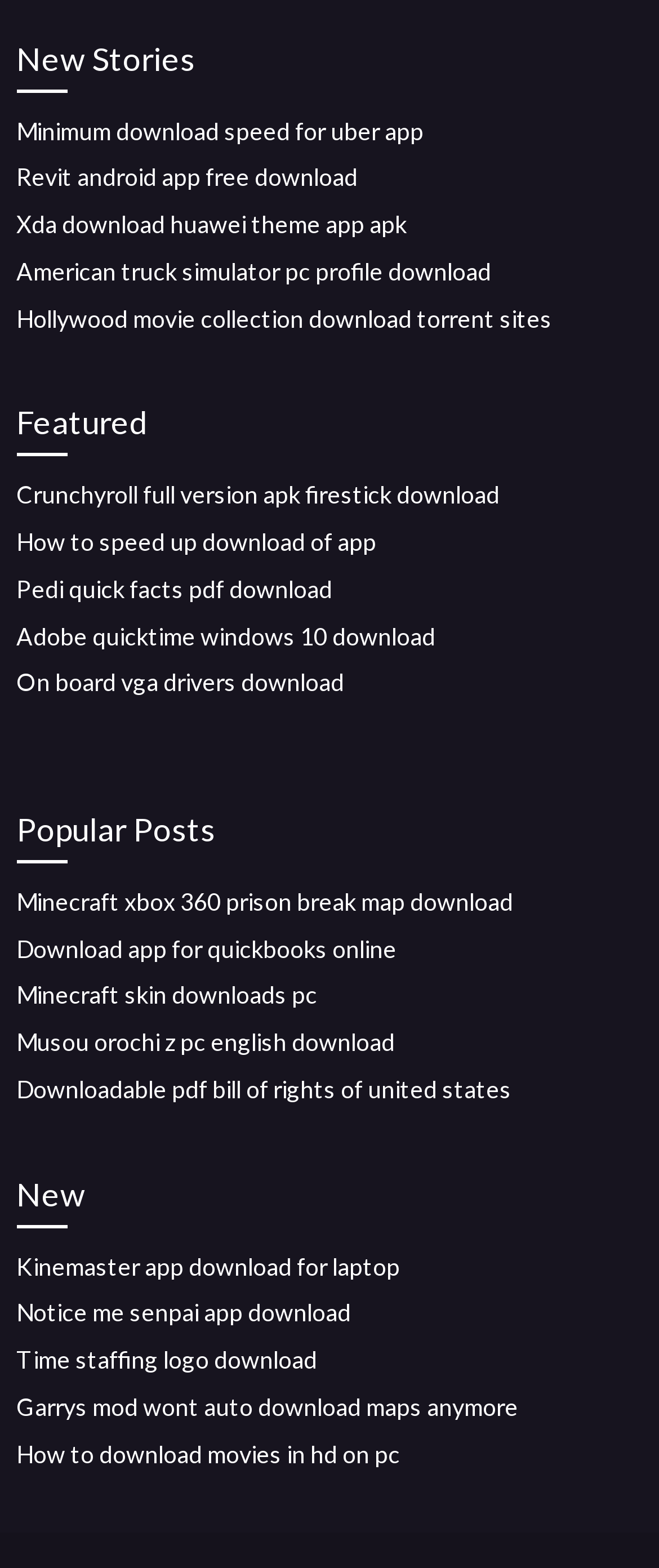Please find the bounding box coordinates of the element that needs to be clicked to perform the following instruction: "View 'Crunchyroll full version apk firestick download'". The bounding box coordinates should be four float numbers between 0 and 1, represented as [left, top, right, bottom].

[0.025, 0.306, 0.758, 0.325]